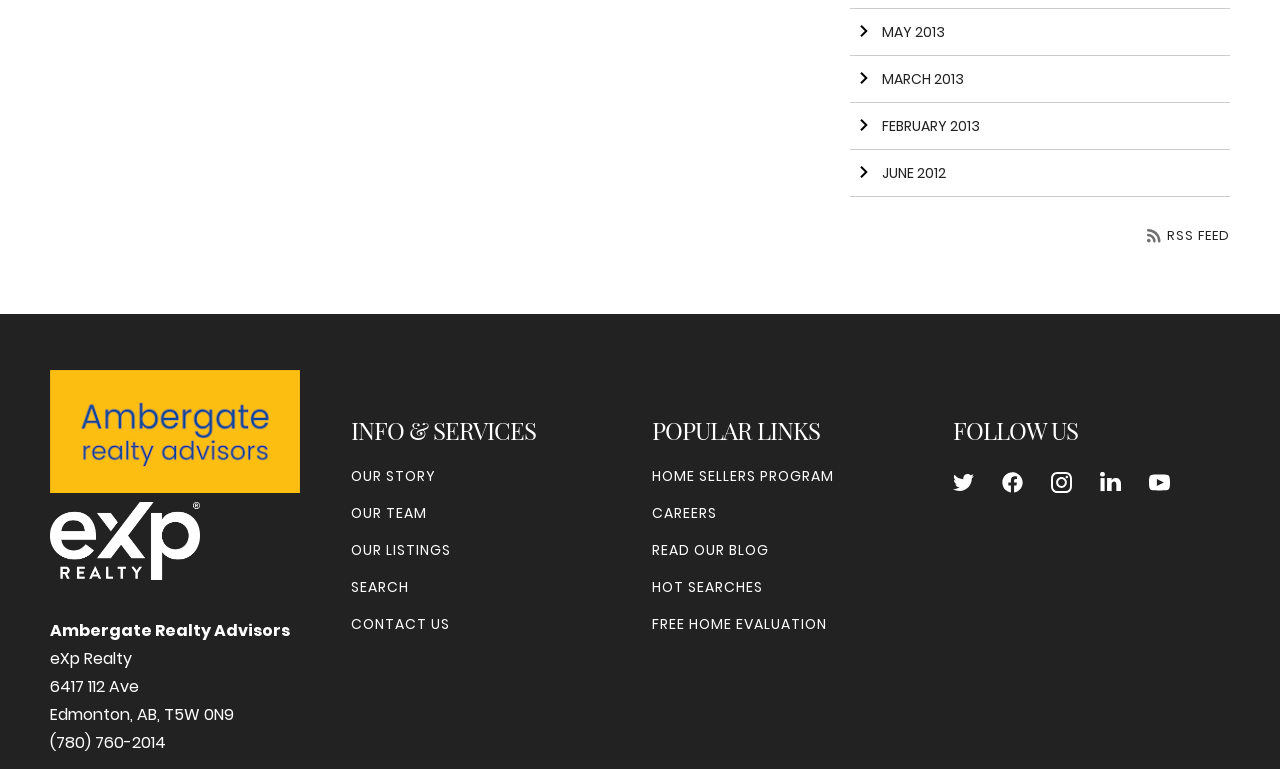Please determine the bounding box coordinates for the element that should be clicked to follow these instructions: "Read our story".

[0.274, 0.606, 0.341, 0.634]